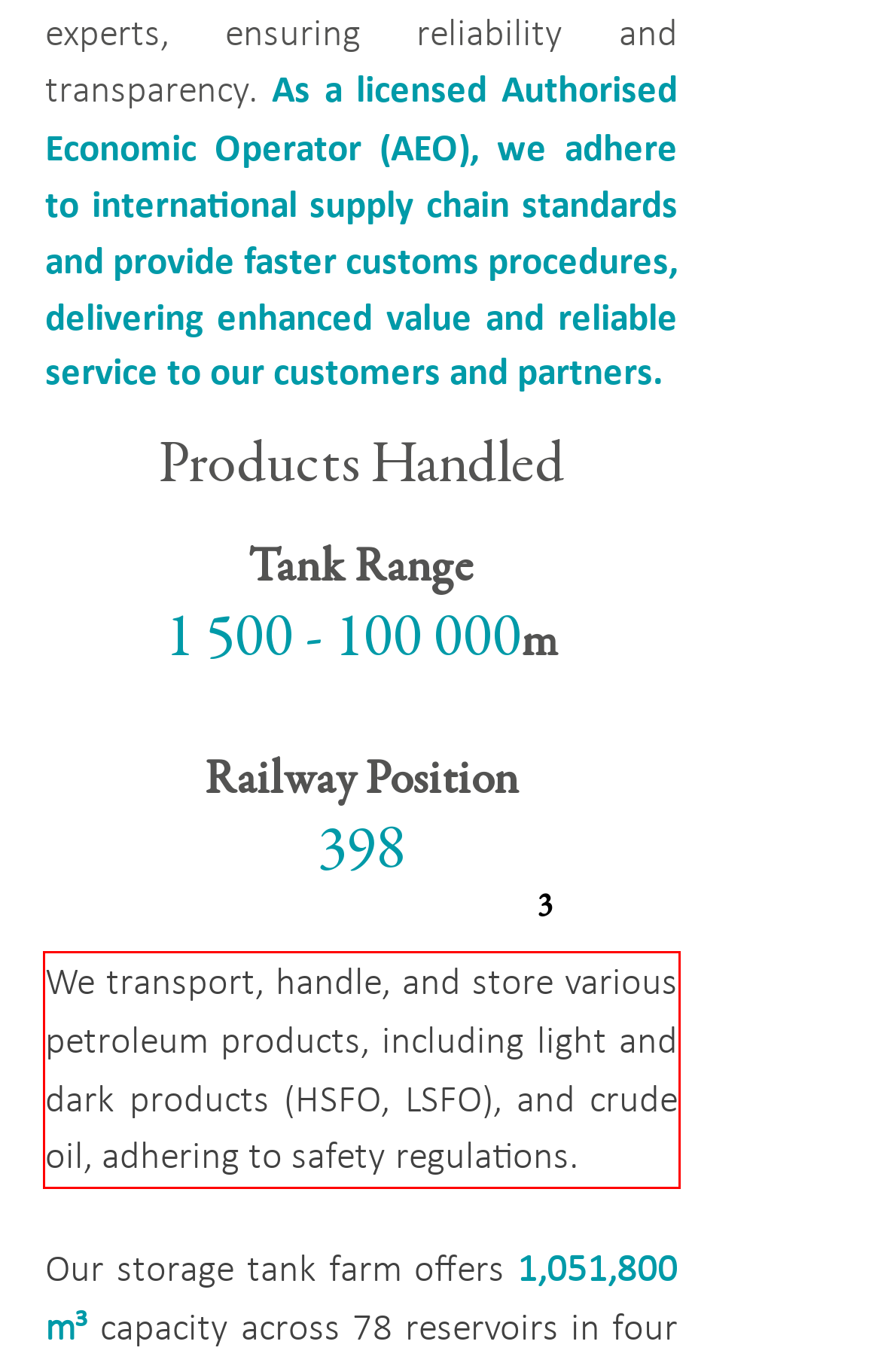You have a screenshot of a webpage with a red bounding box. Identify and extract the text content located inside the red bounding box.

We transport, handle, and store various petroleum products, including light and dark products (HSFO, LSFO), and crude oil, adhering to safety regulations.